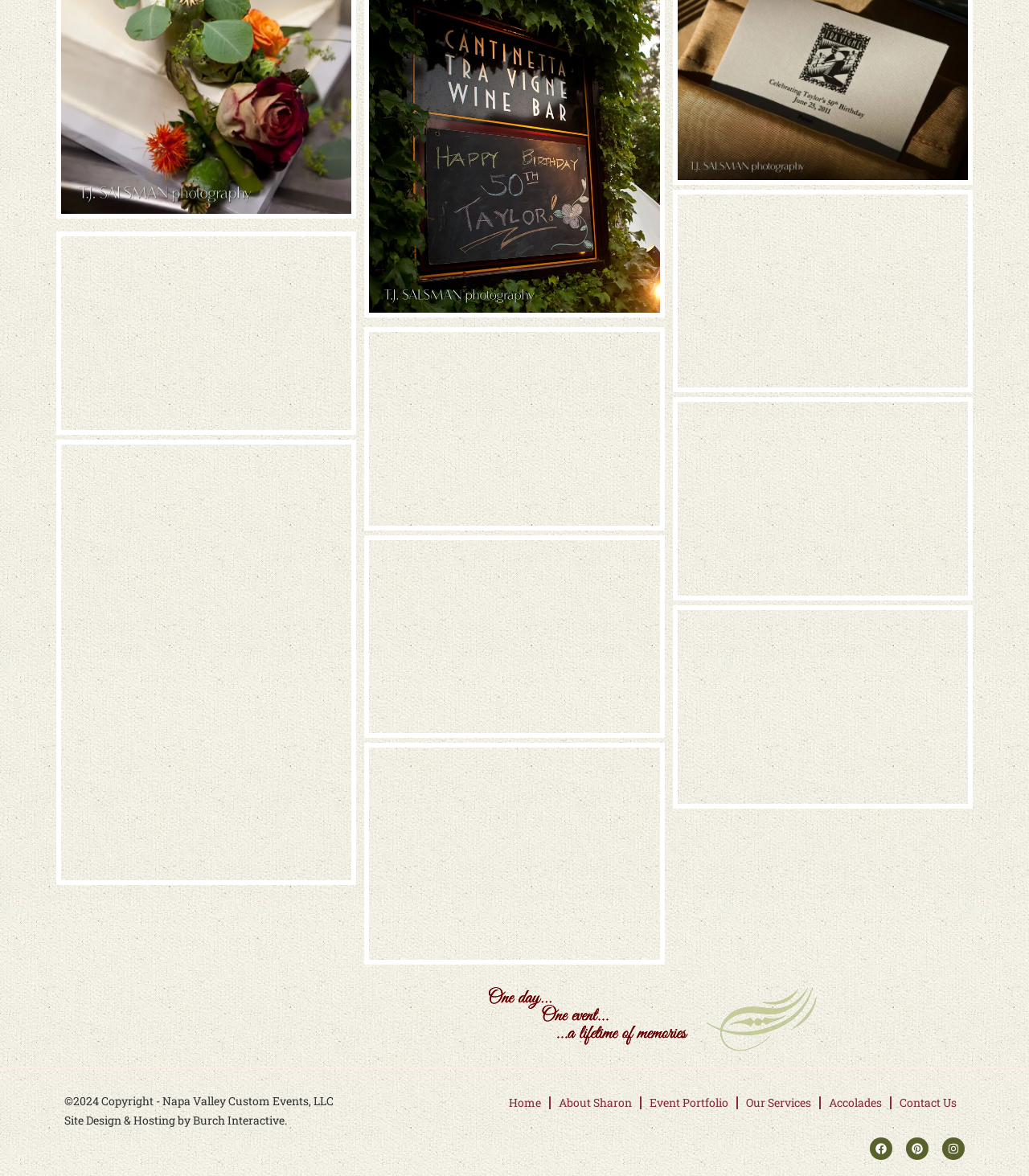Reply to the question below using a single word or brief phrase:
What is the last link in the navigation menu?

Contact Us